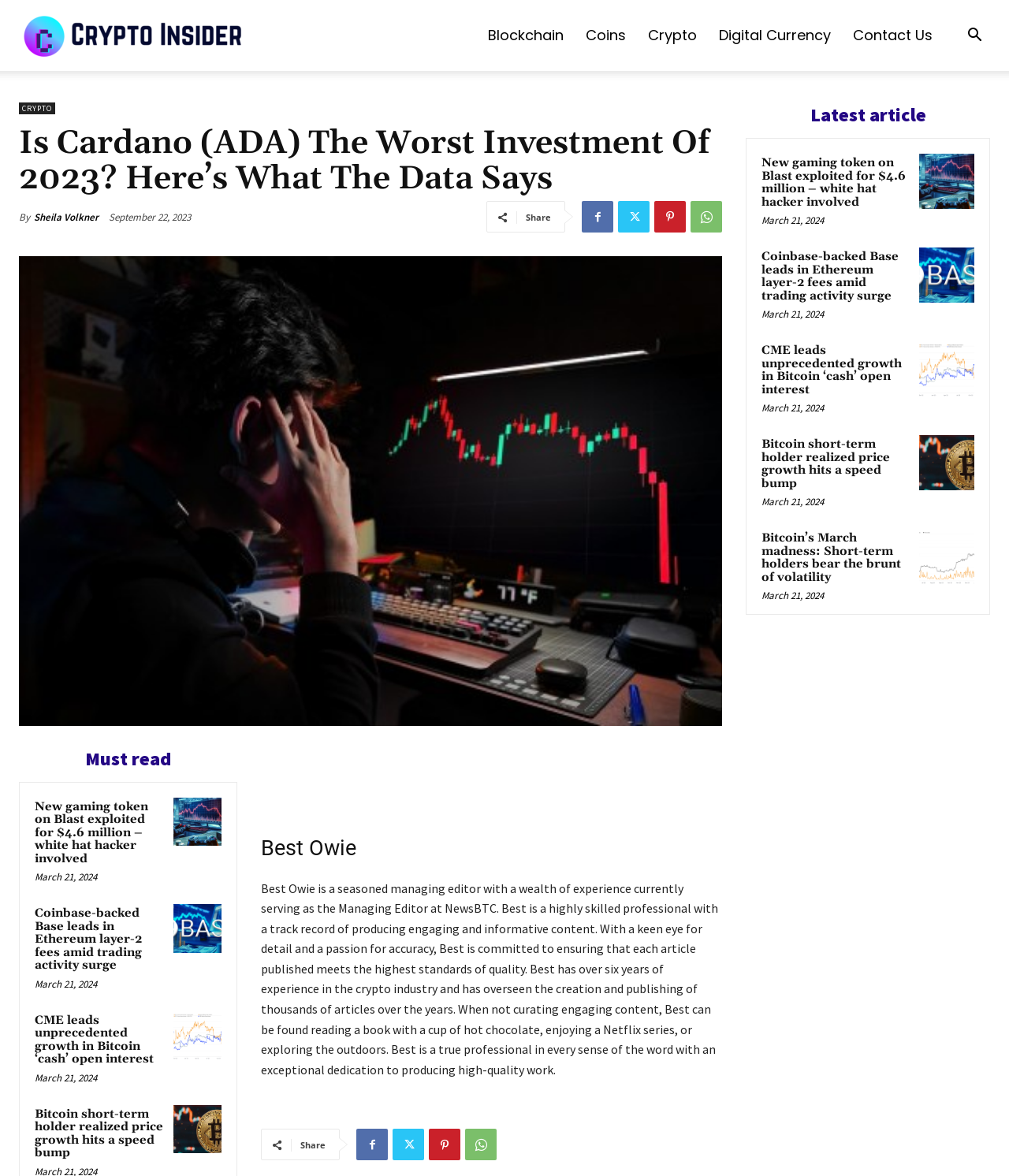Offer a comprehensive description of the webpage’s content and structure.

This webpage appears to be a cryptocurrency news and information website. At the top, there is a logo and a search button on the right side. Below the logo, there are several links to different categories, including "Blockchain", "Coins", "Crypto", "Digital Currency", and "Contact Us".

The main content of the page is an article titled "Is Cardano (ADA) The Worst Investment Of 2023? Here’s What The Data Says". The article has a heading, a brief description, and an image. Below the article, there are several links to other articles, each with a heading, a brief description, and a timestamp.

On the right side of the page, there is a section titled "Must read" with several links to other articles. Each article has a heading, a brief description, and a timestamp.

Further down the page, there is a section about the author, Best Owie, who is a seasoned managing editor with a wealth of experience. There is a photo of Best Owie, a brief bio, and a list of social media links.

At the bottom of the page, there is a section titled "Latest article" with several links to other articles, each with a heading, a brief description, and a timestamp.